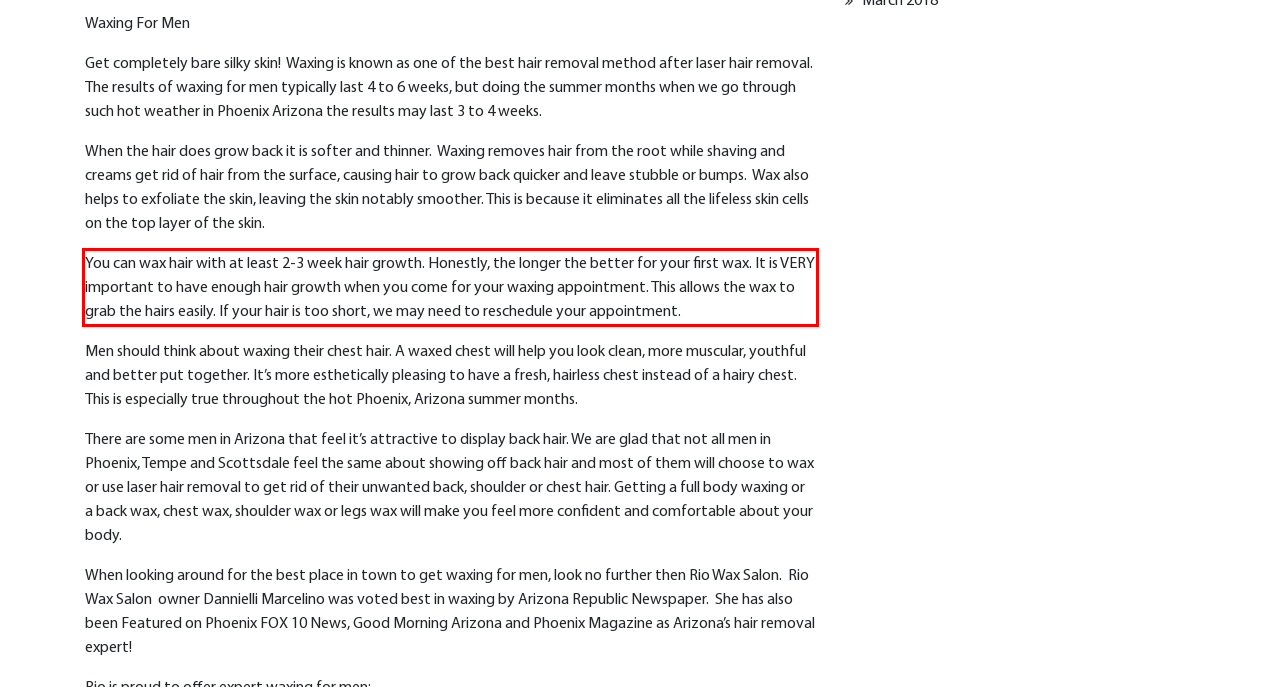Within the provided webpage screenshot, find the red rectangle bounding box and perform OCR to obtain the text content.

You can wax hair with at least 2-3 week hair growth. Honestly, the longer the better for your first wax. It is VERY important to have enough hair growth when you come for your waxing appointment. This allows the wax to grab the hairs easily. If your hair is too short, we may need to reschedule your appointment.